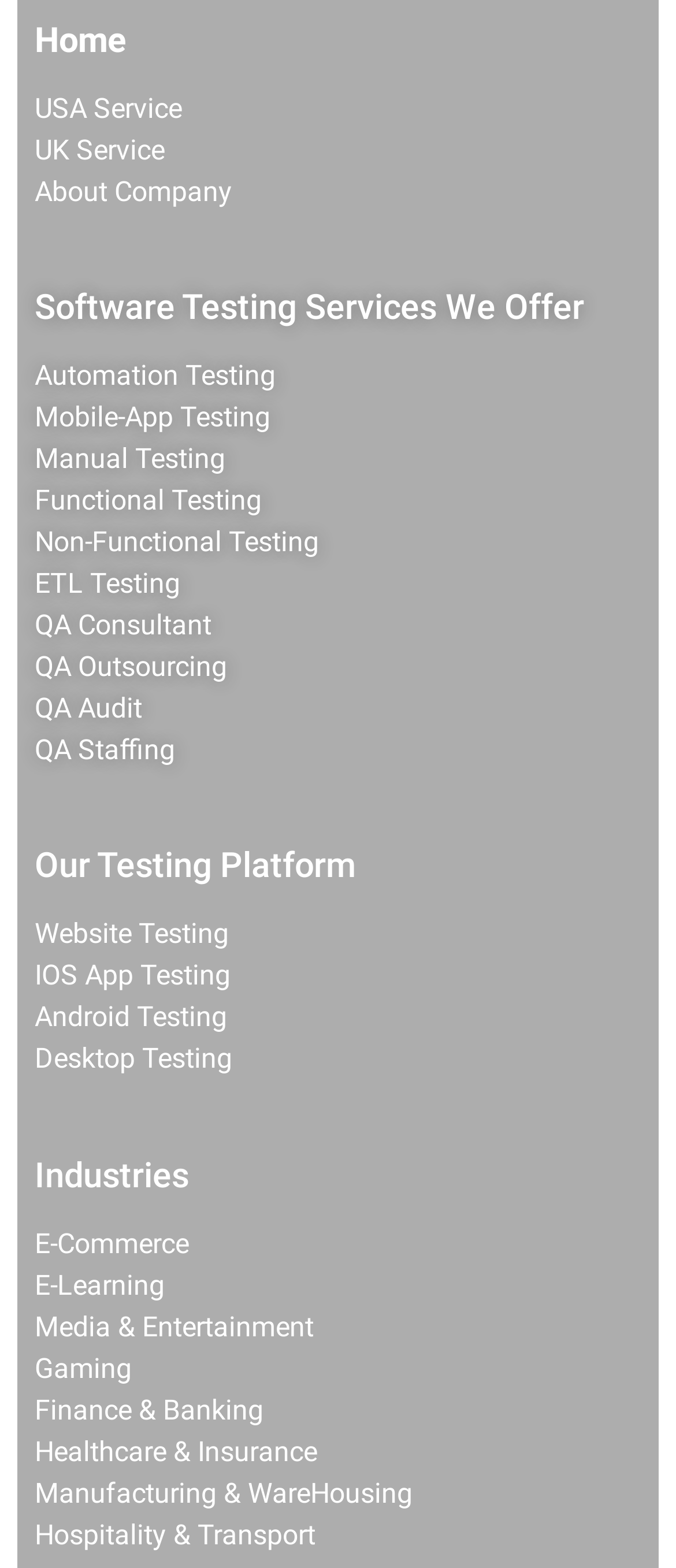How many types of testing services are provided?
Examine the webpage screenshot and provide an in-depth answer to the question.

The webpage provides a list of testing services offered by the company. By counting the number of links under the heading 'Software Testing Services We Offer', we can determine that there are 9 types of testing services provided, namely Automation Testing, Mobile-App Testing, Manual Testing, Functional Testing, Non-Functional Testing, ETL Testing, QA Consultant, QA Outsourcing, and QA Audit.